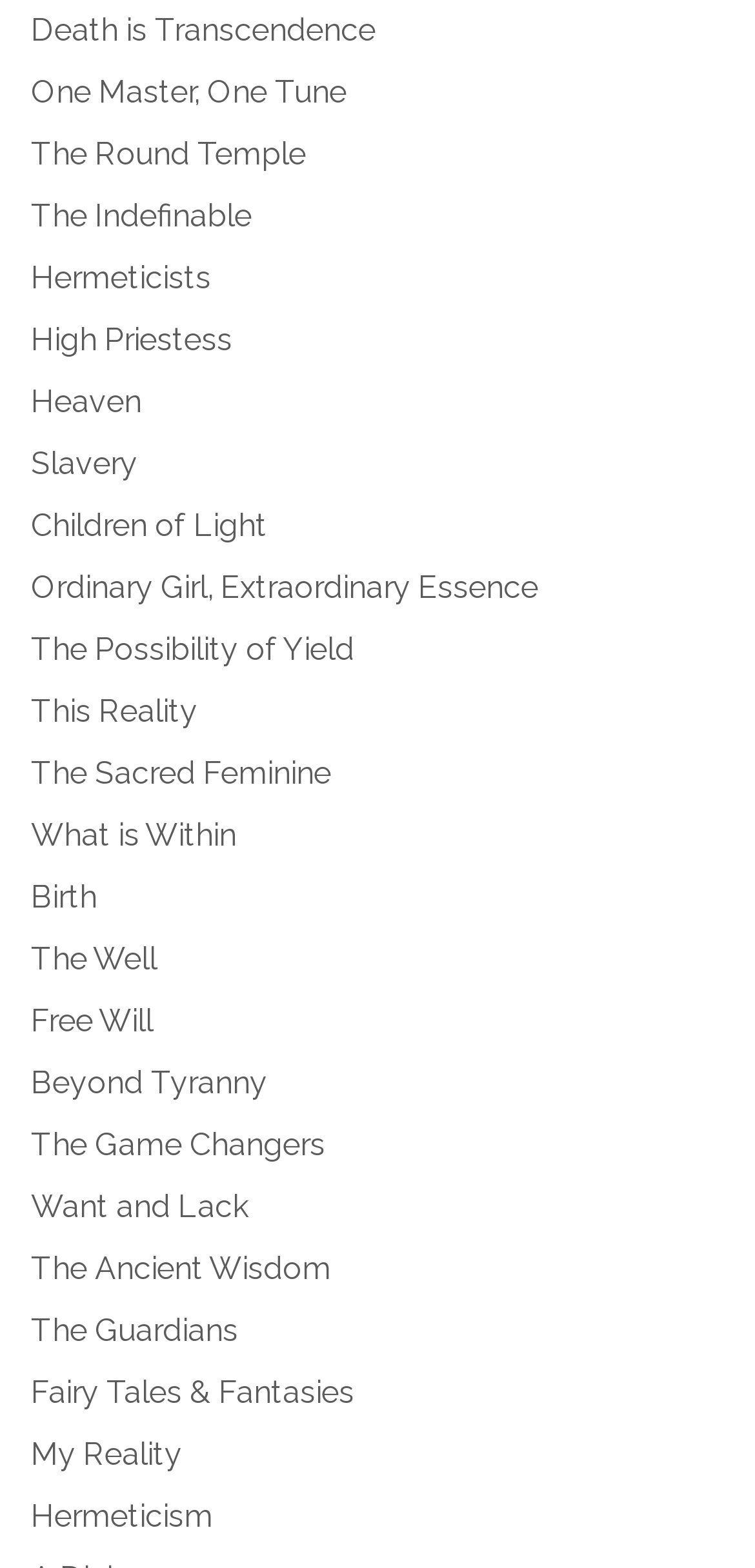What is the last link on the webpage?
Identify the answer in the screenshot and reply with a single word or phrase.

Hermeticism